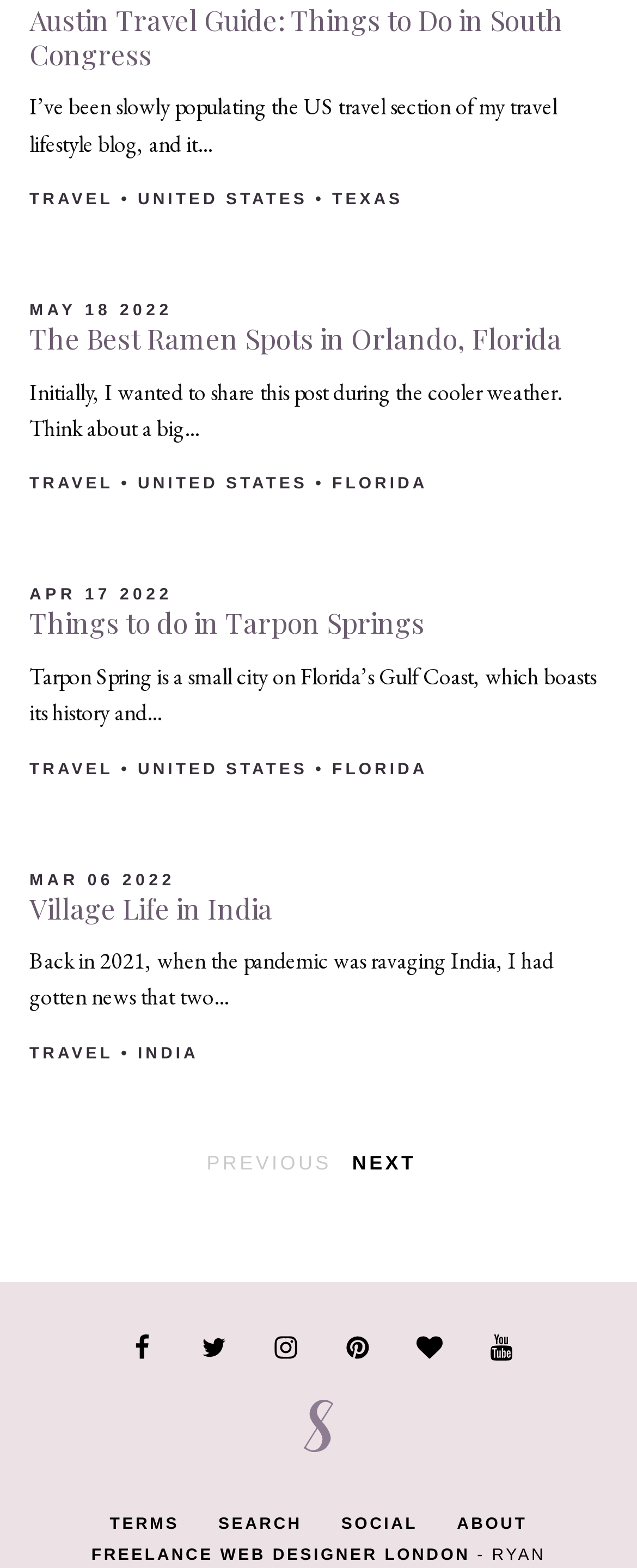Please provide the bounding box coordinates for the element that needs to be clicked to perform the following instruction: "Visit the 'Facebook' page". The coordinates should be given as four float numbers between 0 and 1, i.e., [left, top, right, bottom].

[0.192, 0.854, 0.244, 0.865]